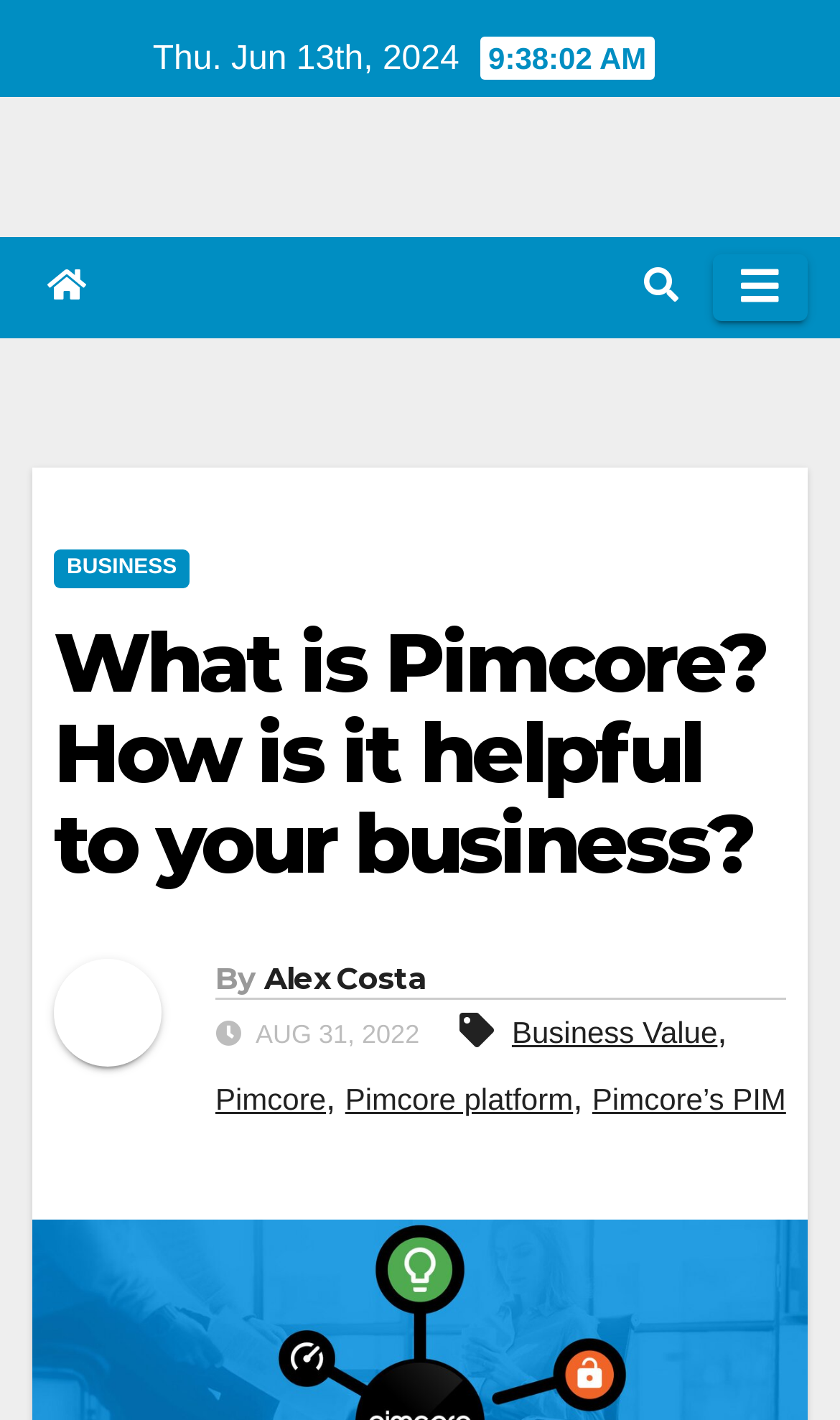Utilize the details in the image to thoroughly answer the following question: Who is the author of the article?

I found the author of the article by looking at the heading element that says 'ByAlex Costa' and then found the link element that says 'Alex Costa' which is the author's name.